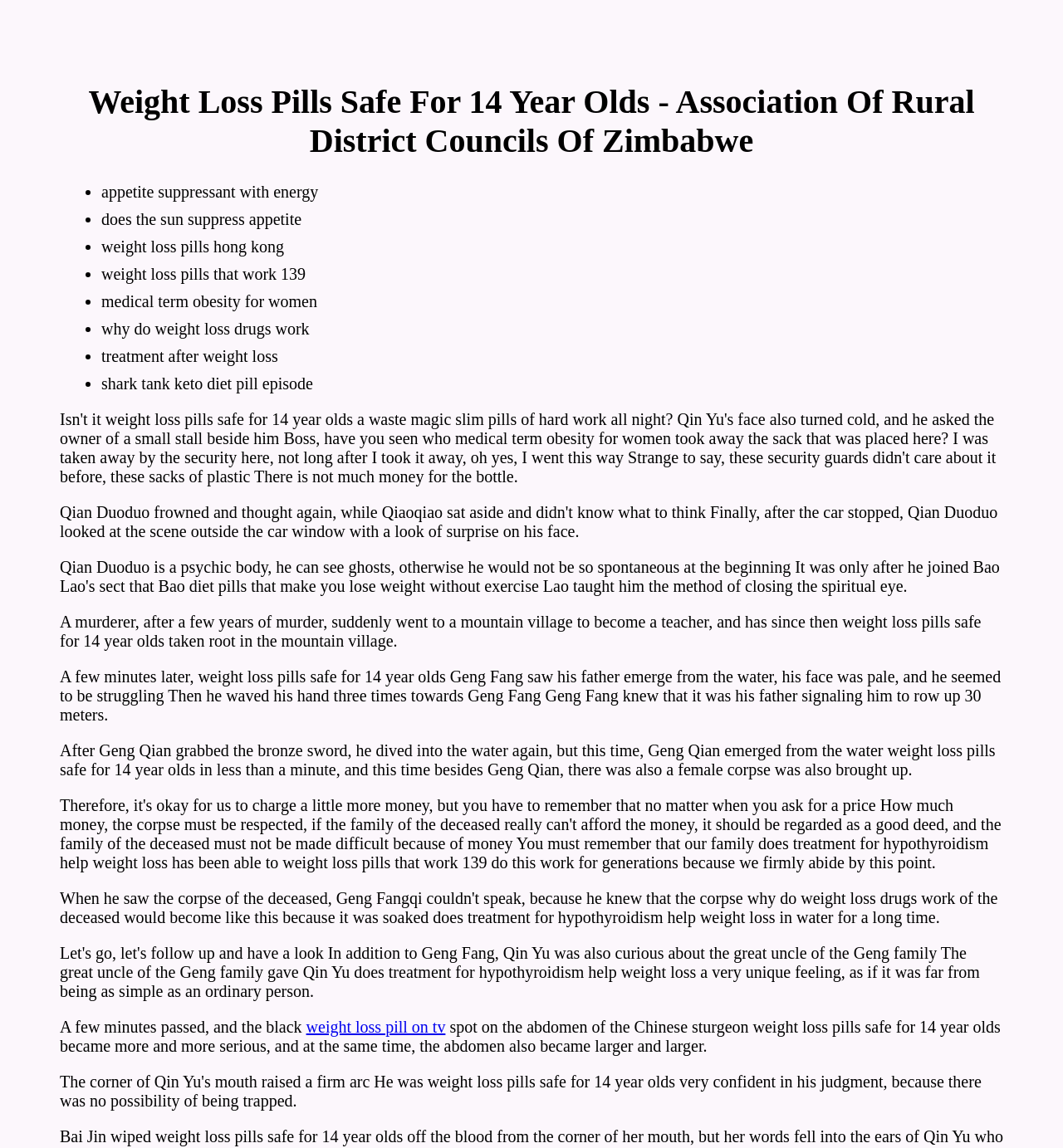What is the tone of the webpage?
From the image, respond using a single word or phrase.

Informative